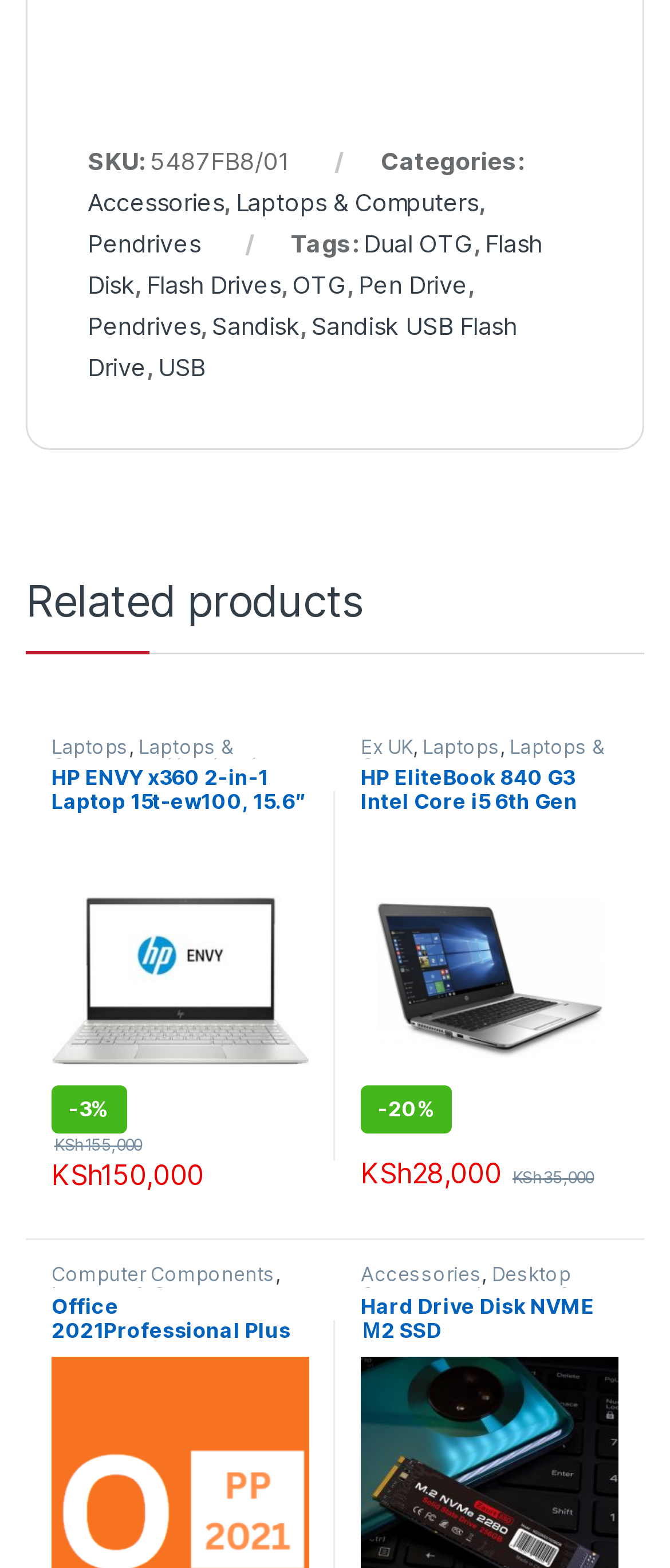Bounding box coordinates are specified in the format (top-left x, top-left y, bottom-right x, bottom-right y). All values are floating point numbers bounded between 0 and 1. Please provide the bounding box coordinate of the region this sentence describes: Sandisk USB Flash Drive

[0.131, 0.187, 0.771, 0.232]